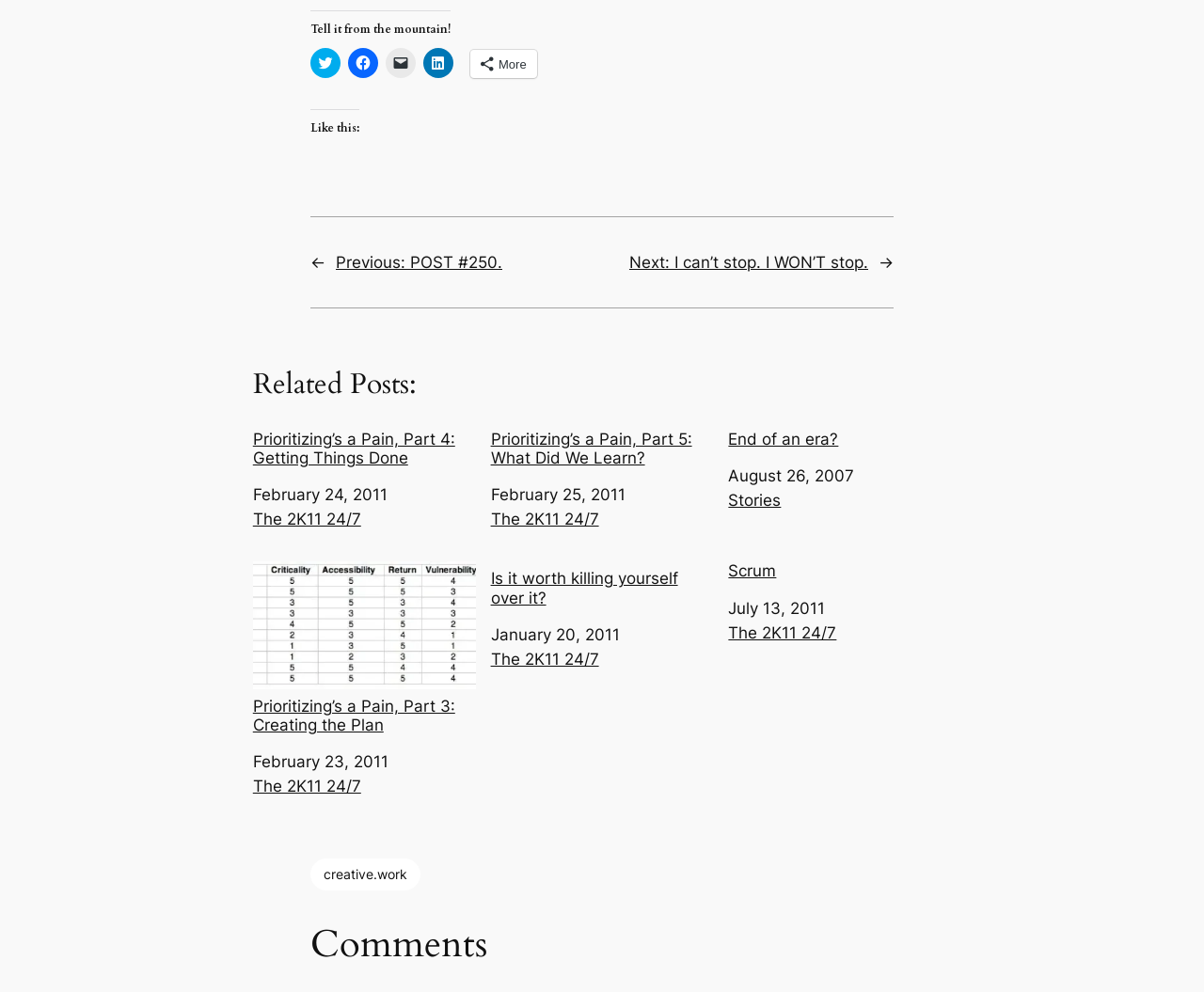What is the last section of the webpage?
Based on the screenshot, answer the question with a single word or phrase.

Comments